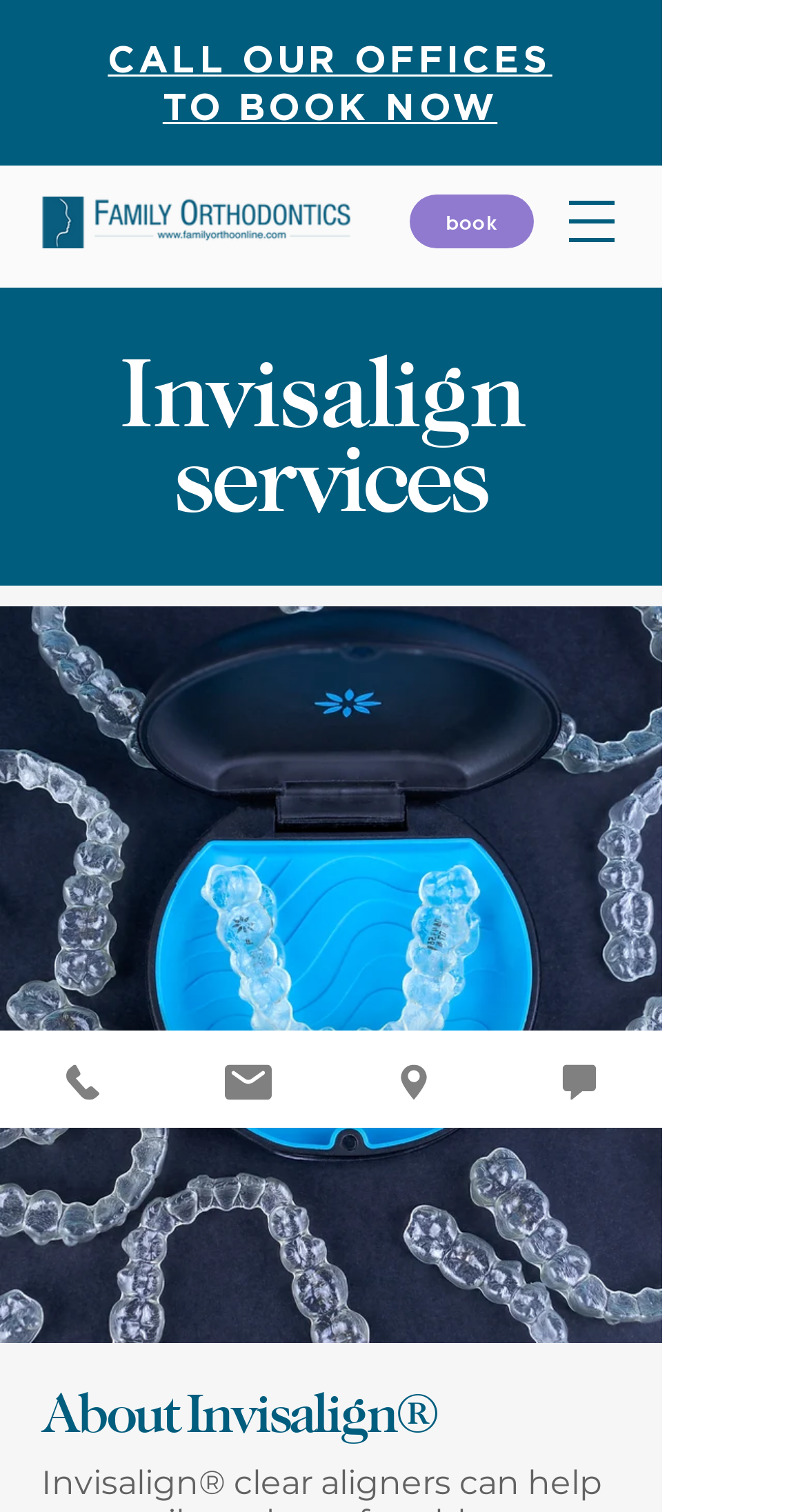Pinpoint the bounding box coordinates of the element that must be clicked to accomplish the following instruction: "Click the logo". The coordinates should be in the format of four float numbers between 0 and 1, i.e., [left, top, right, bottom].

[0.023, 0.13, 0.464, 0.164]